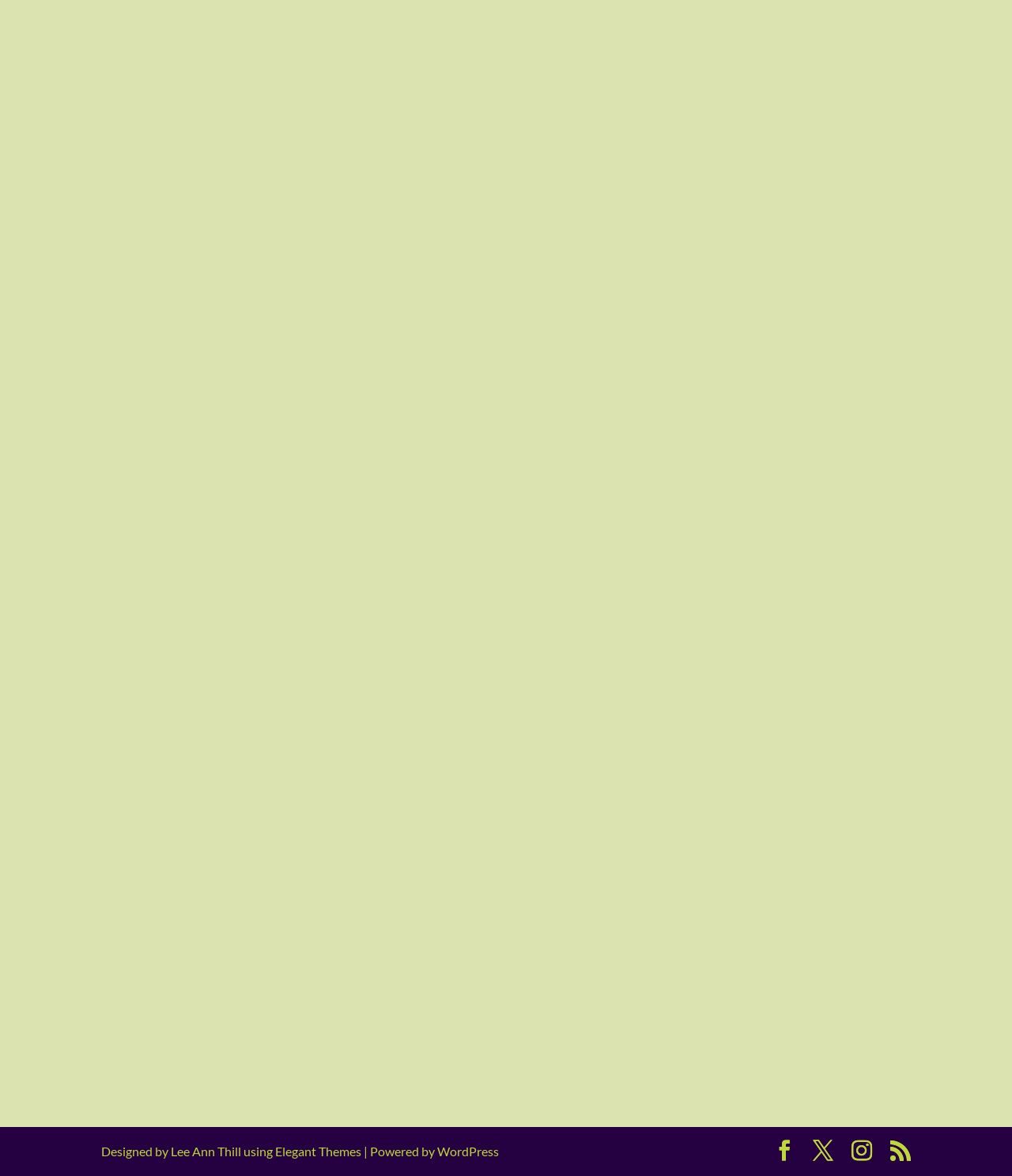What is the theme of the article 'Benefits of Art Therapy When You’re Not “Good” at Art'?
Give a single word or phrase answer based on the content of the image.

Art therapy